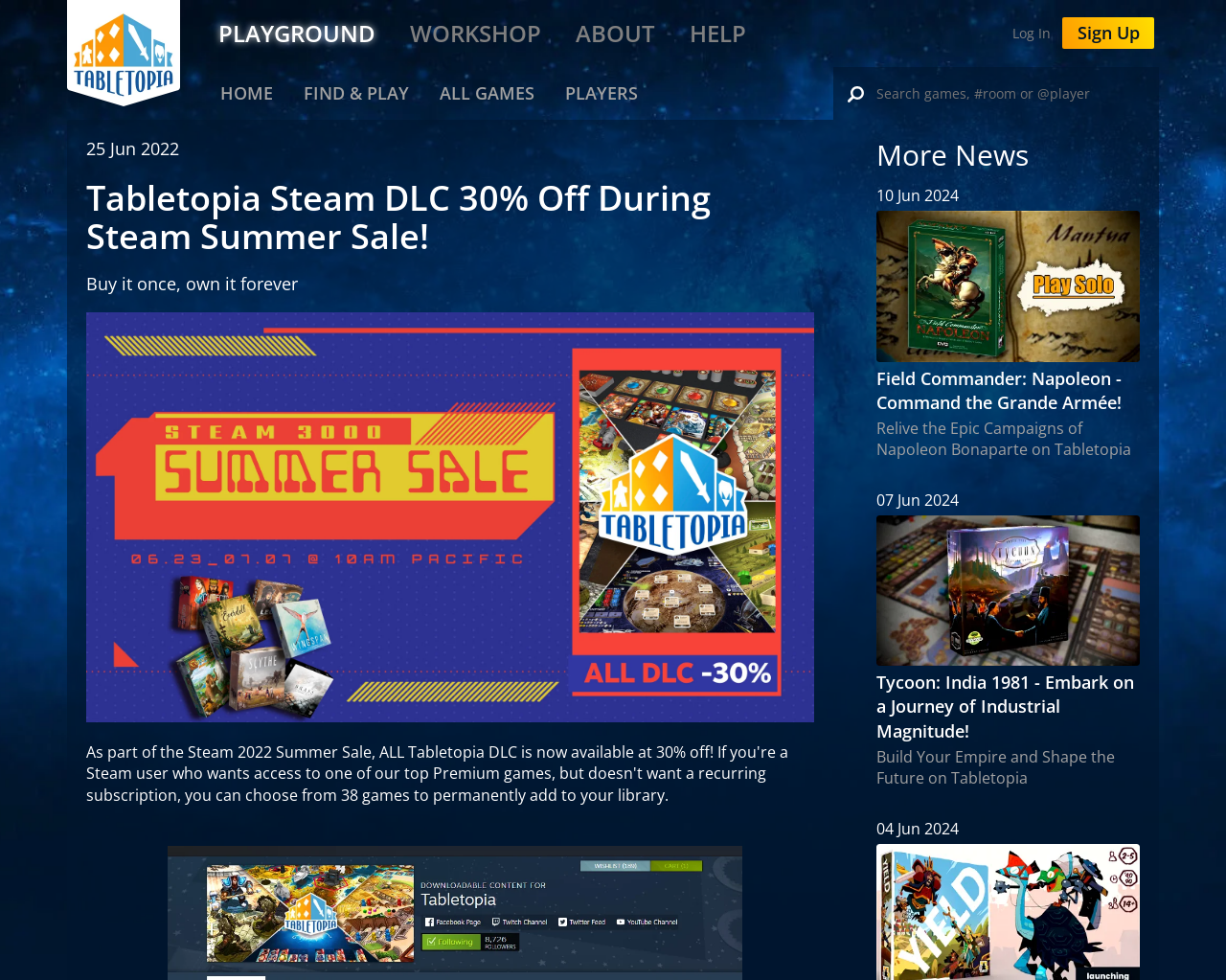Locate the bounding box coordinates of the clickable area to execute the instruction: "Log in to the account". Provide the coordinates as four float numbers between 0 and 1, represented as [left, top, right, bottom].

[0.826, 0.024, 0.857, 0.043]